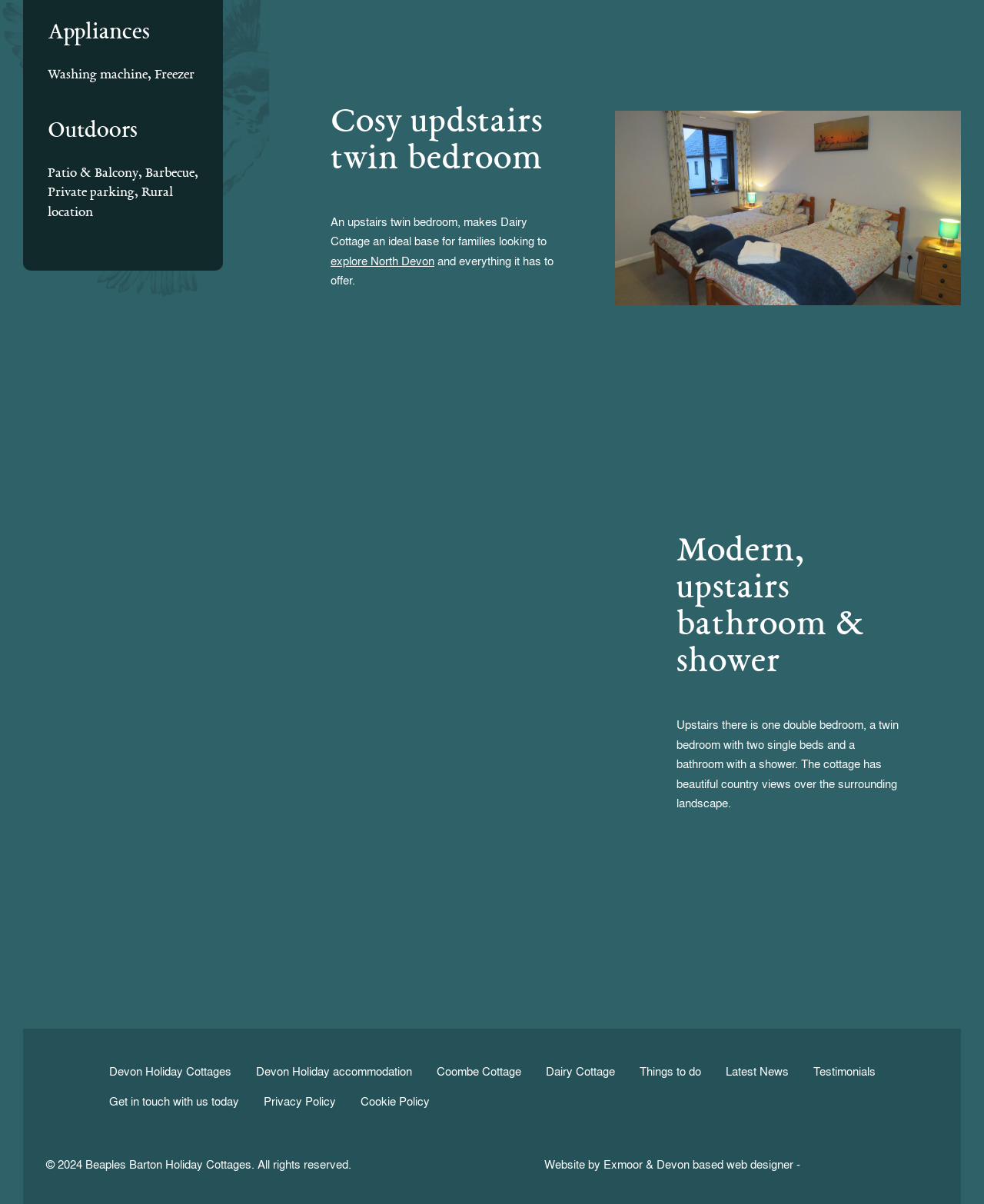Identify the bounding box coordinates of the region that needs to be clicked to carry out this instruction: "Check the latest news". Provide these coordinates as four float numbers ranging from 0 to 1, i.e., [left, top, right, bottom].

[0.738, 0.877, 0.827, 0.902]